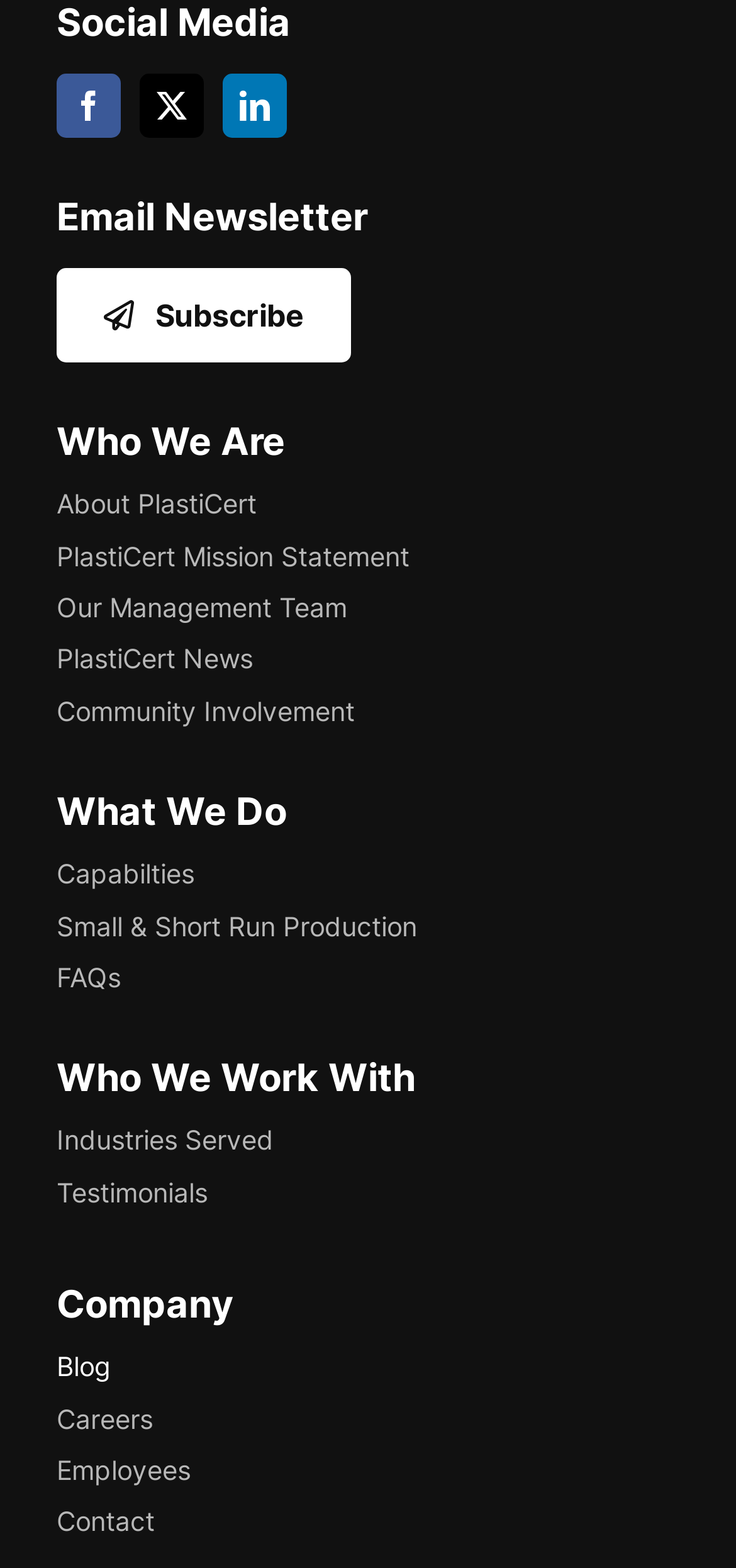What is the last link under the 'Company' navigation? Observe the screenshot and provide a one-word or short phrase answer.

Contact